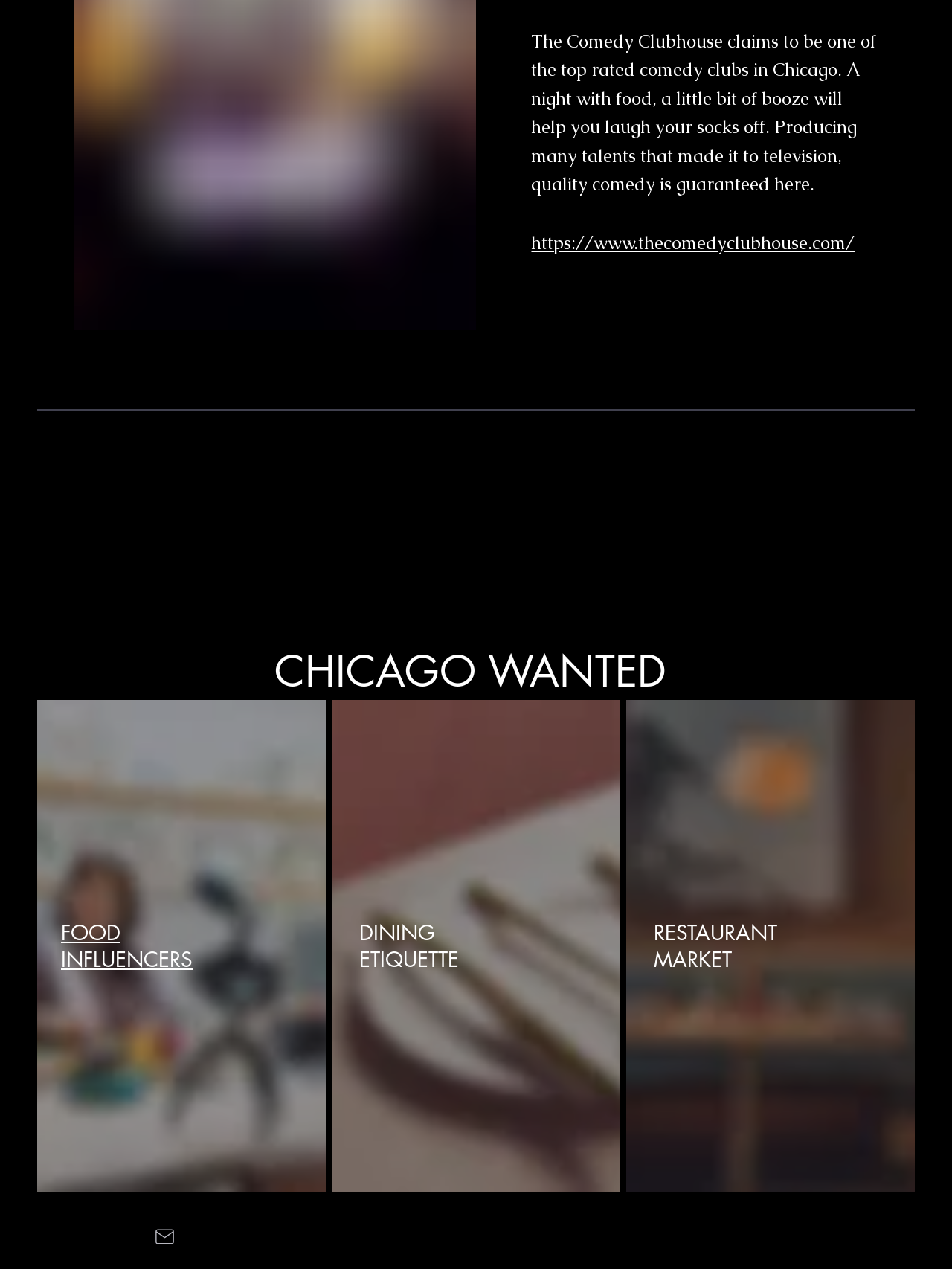Answer the question using only a single word or phrase: 
What is the name of the comedy club mentioned?

The Comedy Clubhouse